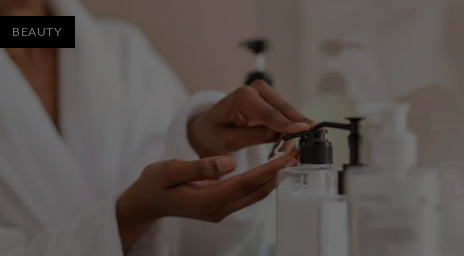Explain in detail what you see in the image.

In this serene and inviting image, a person is shown in a soft, white robe, engaged in a beauty routine. Their hand is delicately pressing down on a pump from a bottle of lotion or serum, indicating a moment of self-care and personal grooming. Surrounding the figure are various bottles and jars, likely containing other skincare products, adding to the atmosphere of a tranquil beauty ritual. The background suggests a bathroom or spa-like environment, enhancing the sense of relaxation and pampering. This image beautifully captures the essence of beauty and wellness, encouraging viewers to embrace their own self-care practices.